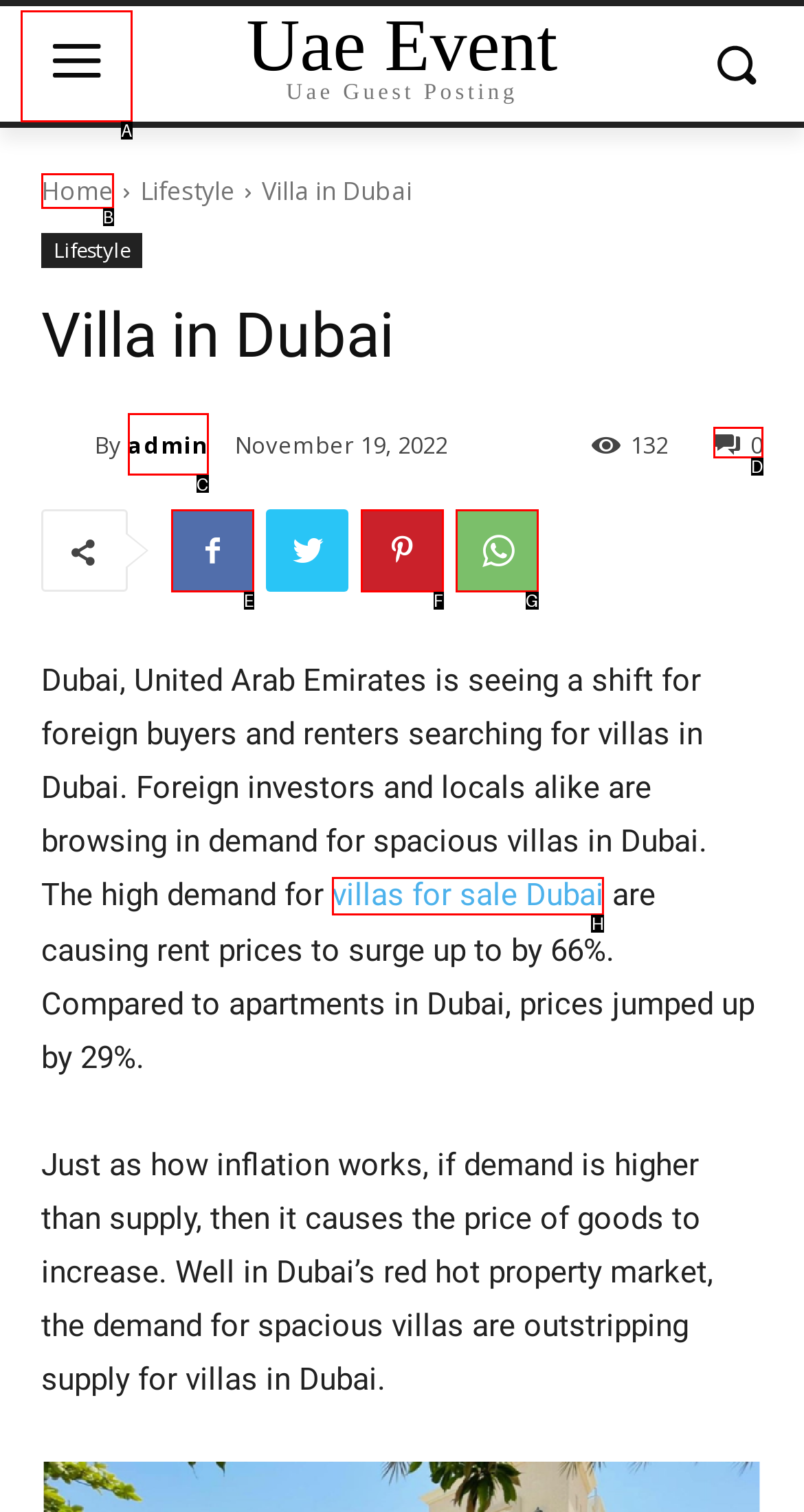From the given choices, which option should you click to complete this task: Go to the previous page? Answer with the letter of the correct option.

None